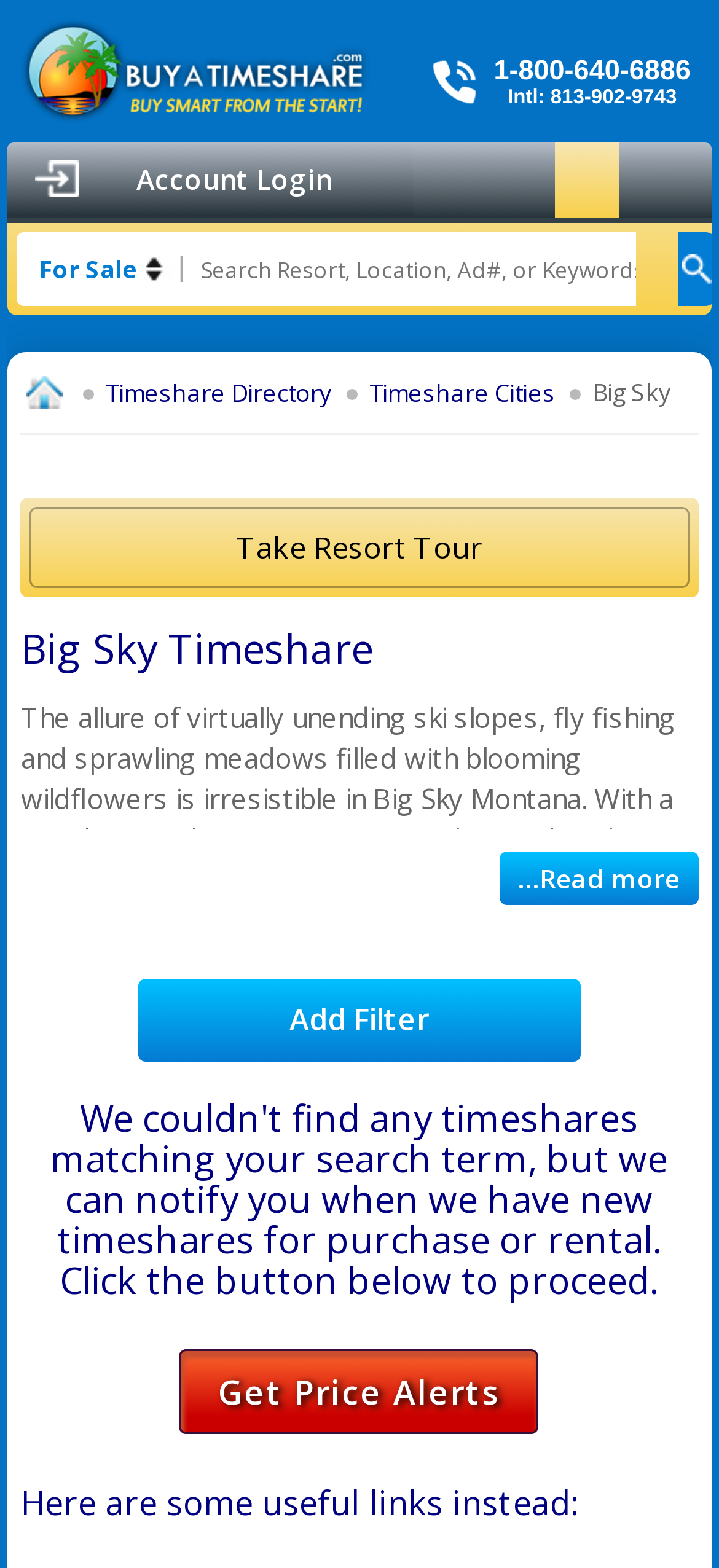Find the bounding box coordinates for the element described here: "Take Resort Tour".

[0.042, 0.233, 0.958, 0.285]